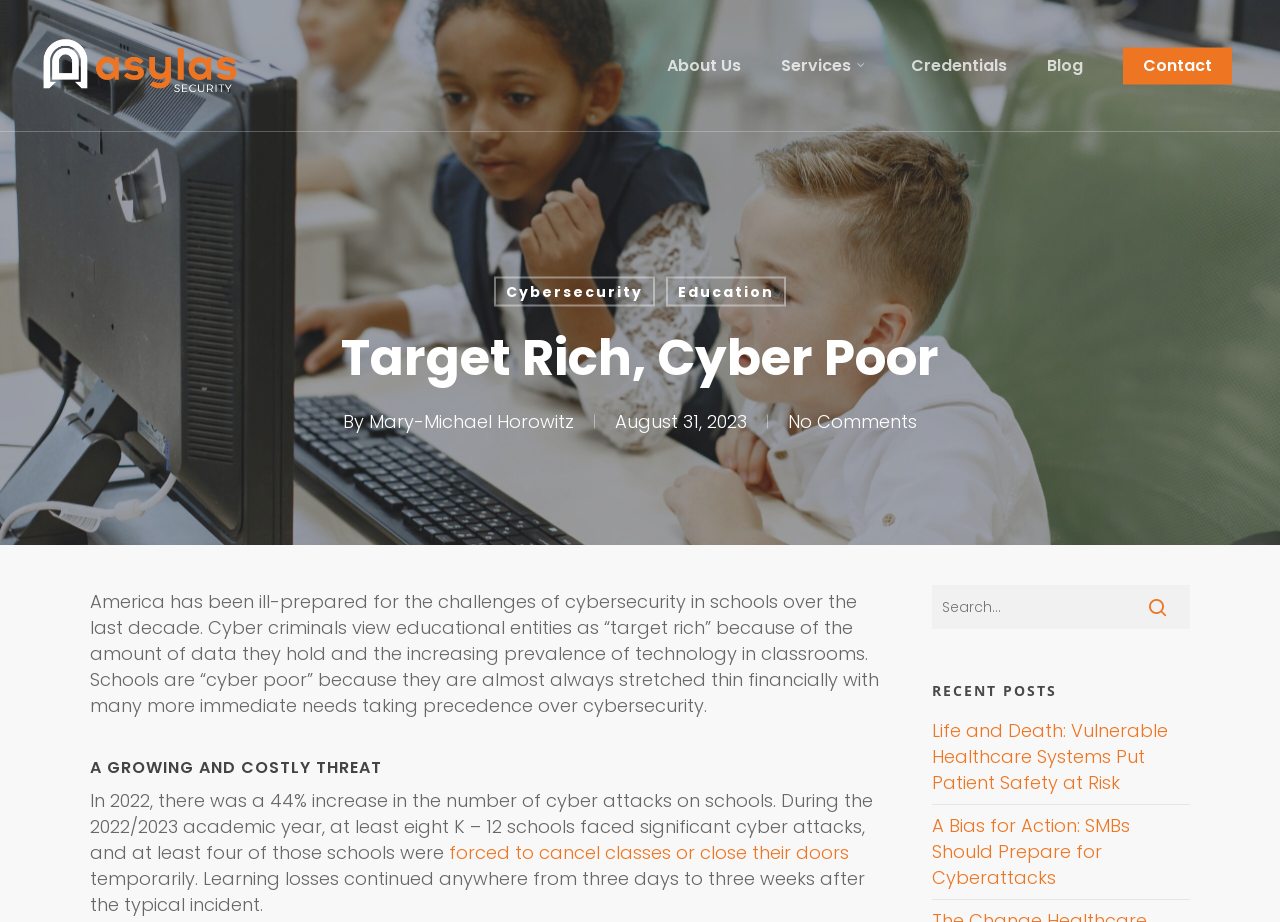Please find the top heading of the webpage and generate its text.

Target Rich, Cyber Poor